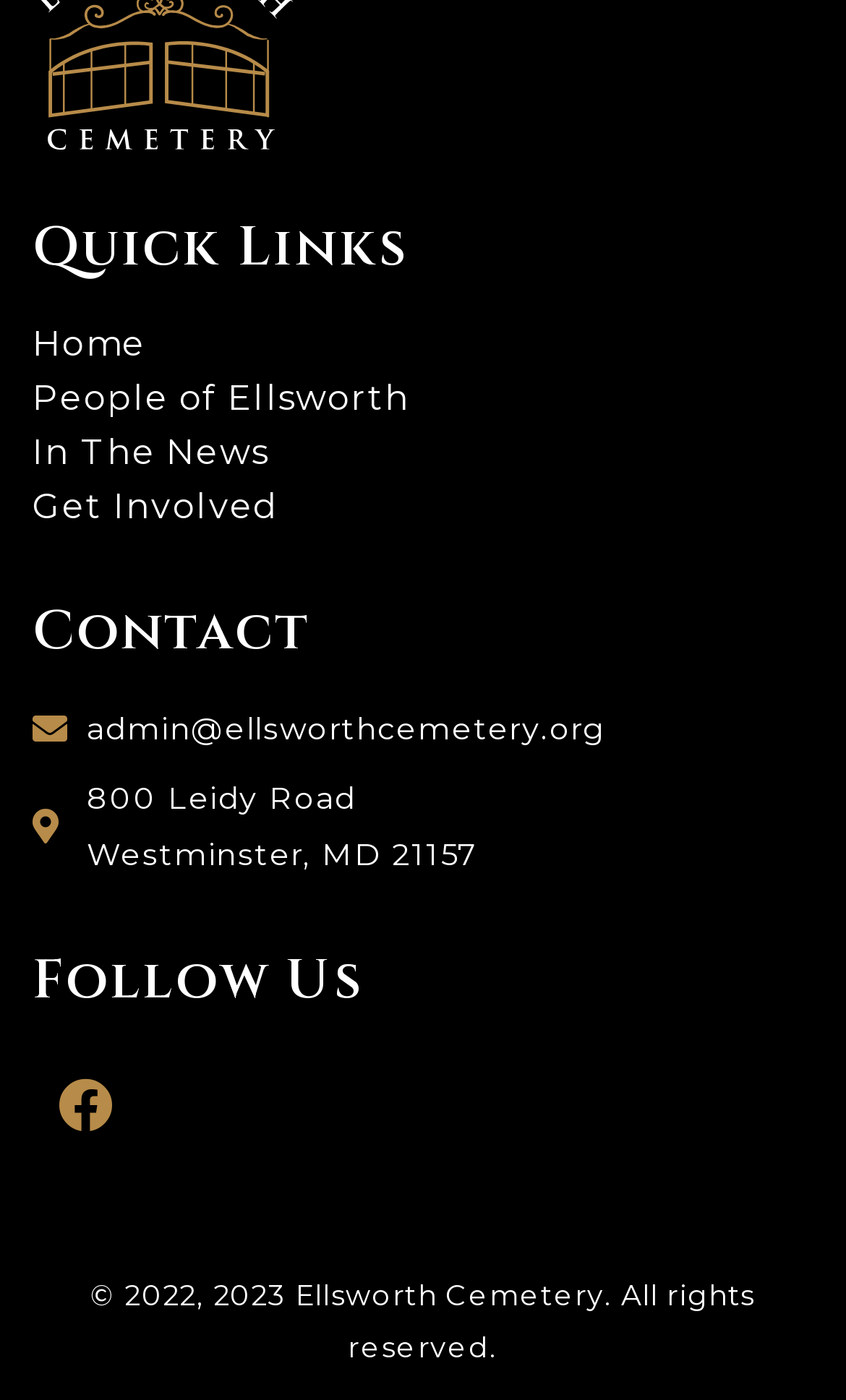What is the address of Ellsworth Cemetery?
Analyze the image and provide a thorough answer to the question.

I found the address by looking at the 'Contact' section, where I saw two static text elements, one with the street address '800 Leidy Road' and another with the city, state, and zip code 'Westminster, MD 21157'.